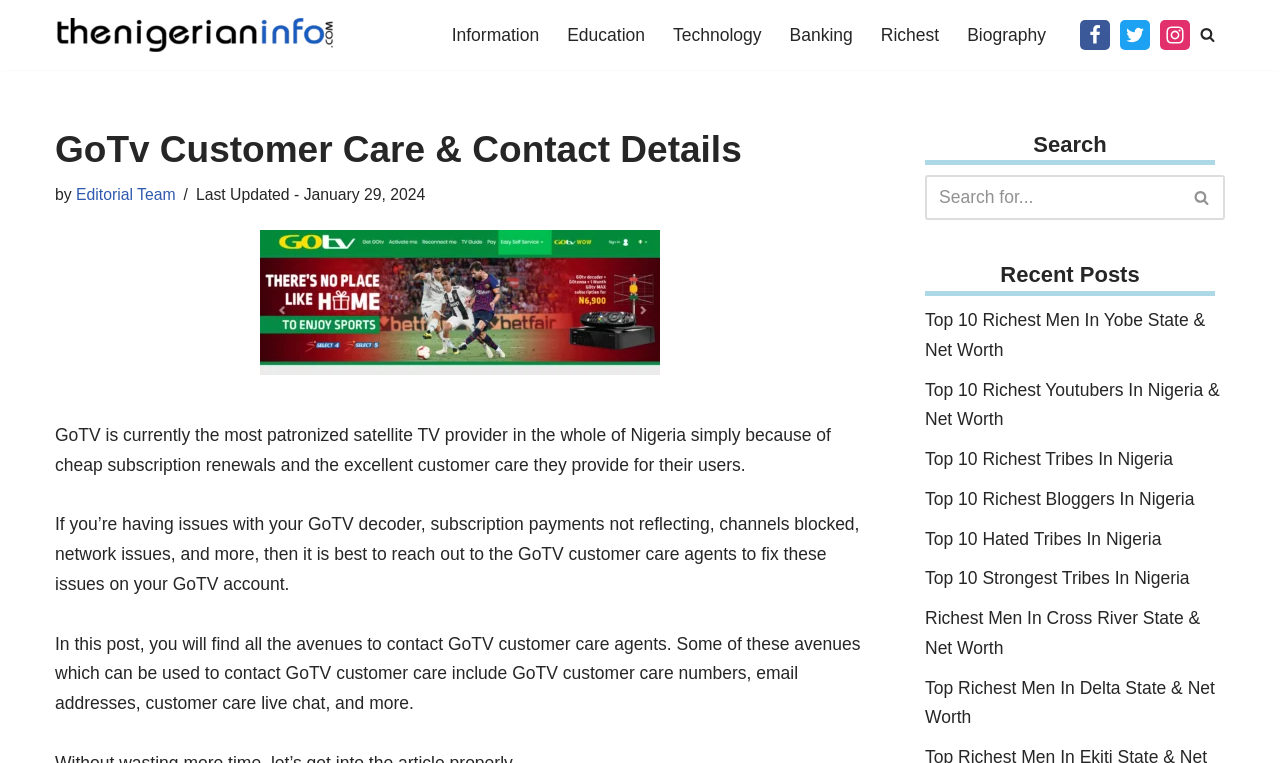Please pinpoint the bounding box coordinates for the region I should click to adhere to this instruction: "Search for something".

[0.723, 0.23, 0.957, 0.289]